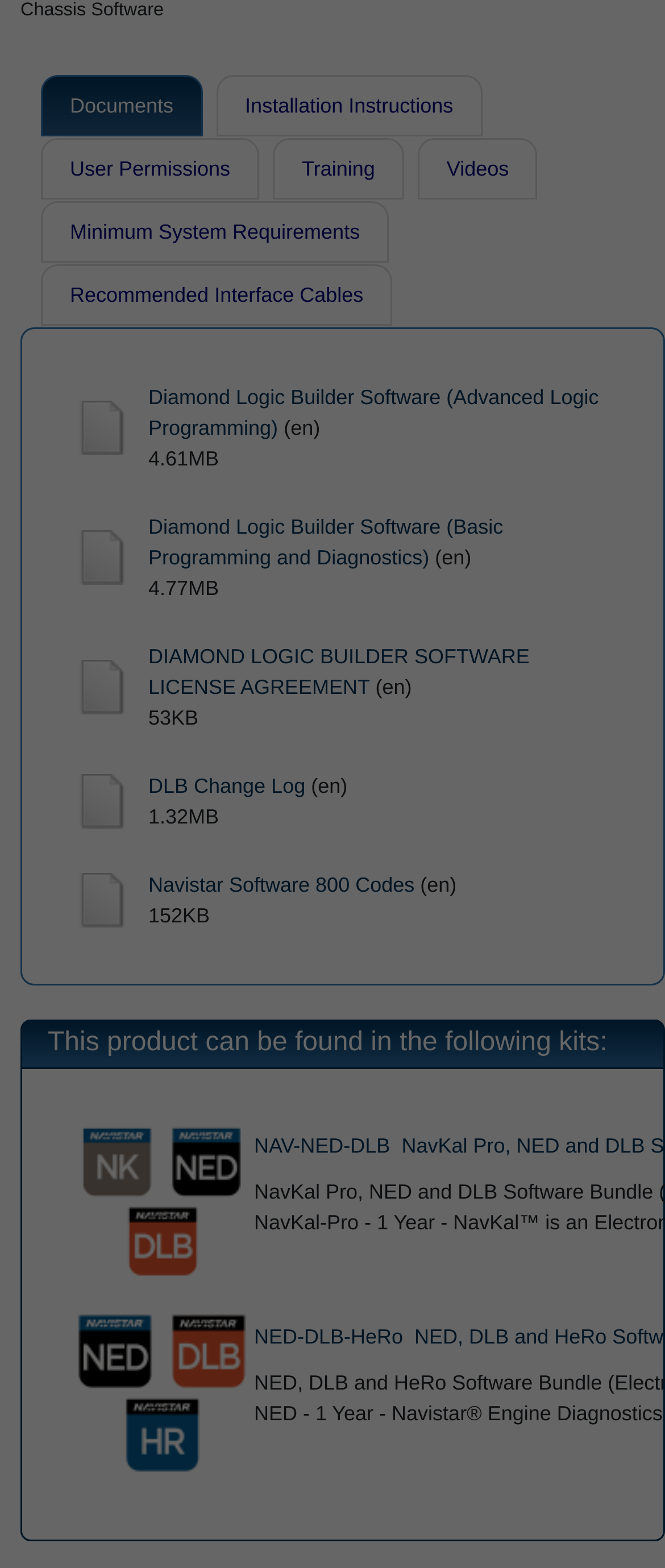Find the bounding box coordinates of the clickable area that will achieve the following instruction: "download 'DLB Change Log'".

[0.223, 0.494, 0.459, 0.509]